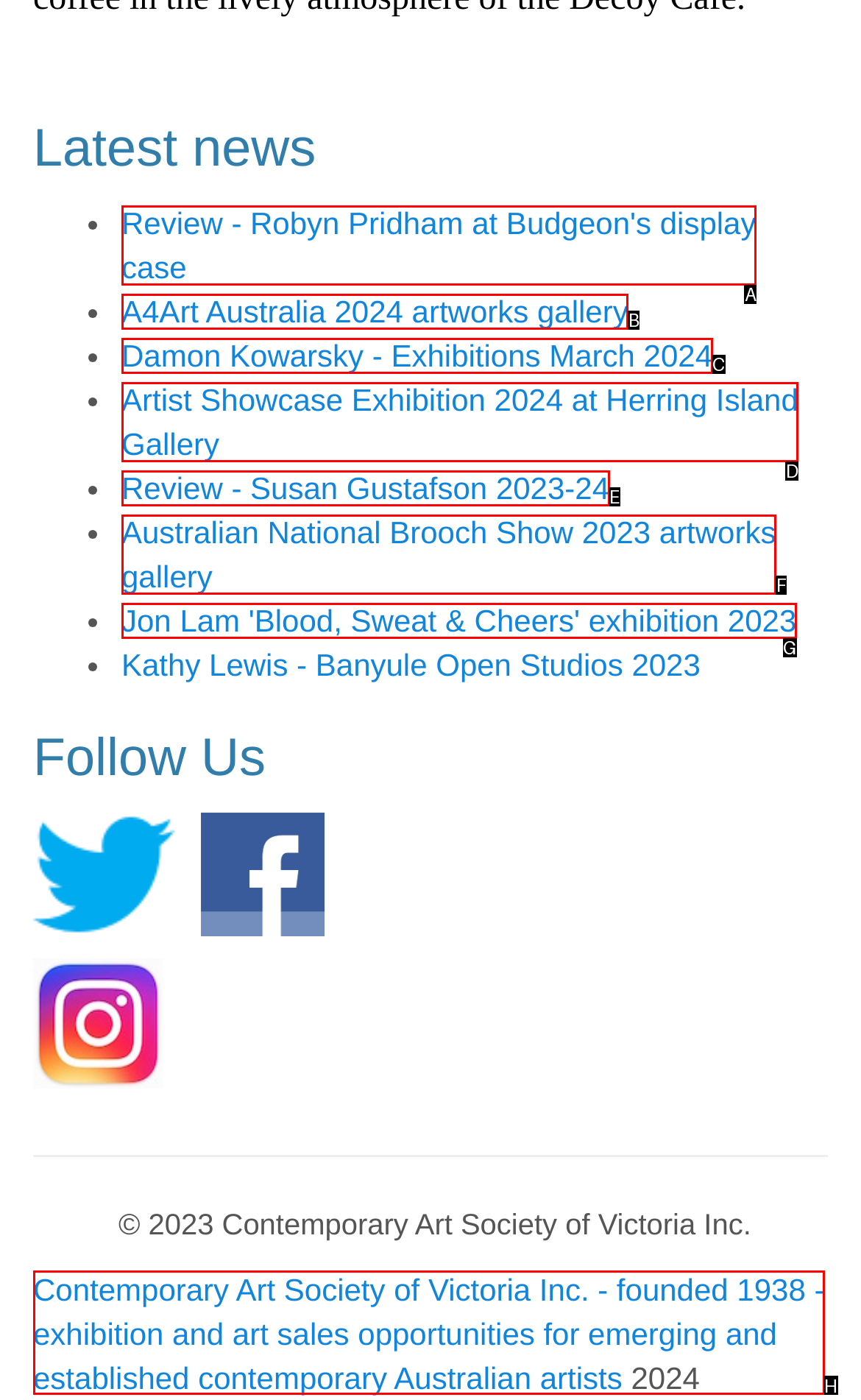Determine which option fits the following description: A4Art Australia 2024 artworks gallery
Answer with the corresponding option's letter directly.

B